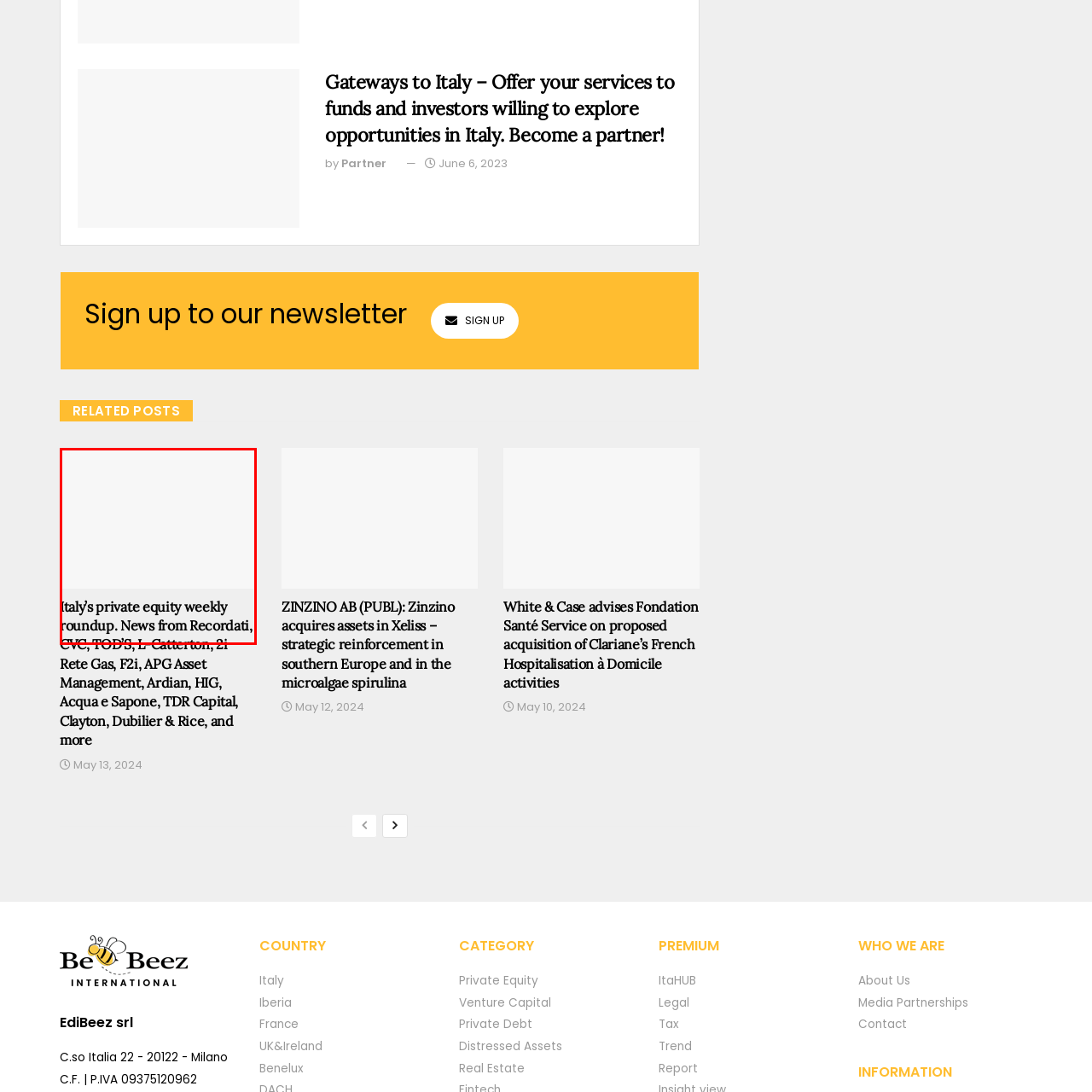Provide a comprehensive description of the image highlighted by the red bounding box.

The image features the heading "Italy’s private equity weekly roundup," highlighting recent developments and news within the private equity sector in Italy. It includes mentions of notable companies such as Recordati, CVC, TOD’S, and L-Catterton, among others. This roundup aims to inform readers about significant happenings in the private equity landscape, providing insights into various investments and strategic movements within the industry. The content is designed for professionals and stakeholders interested in investment opportunities and market trends in Italy.